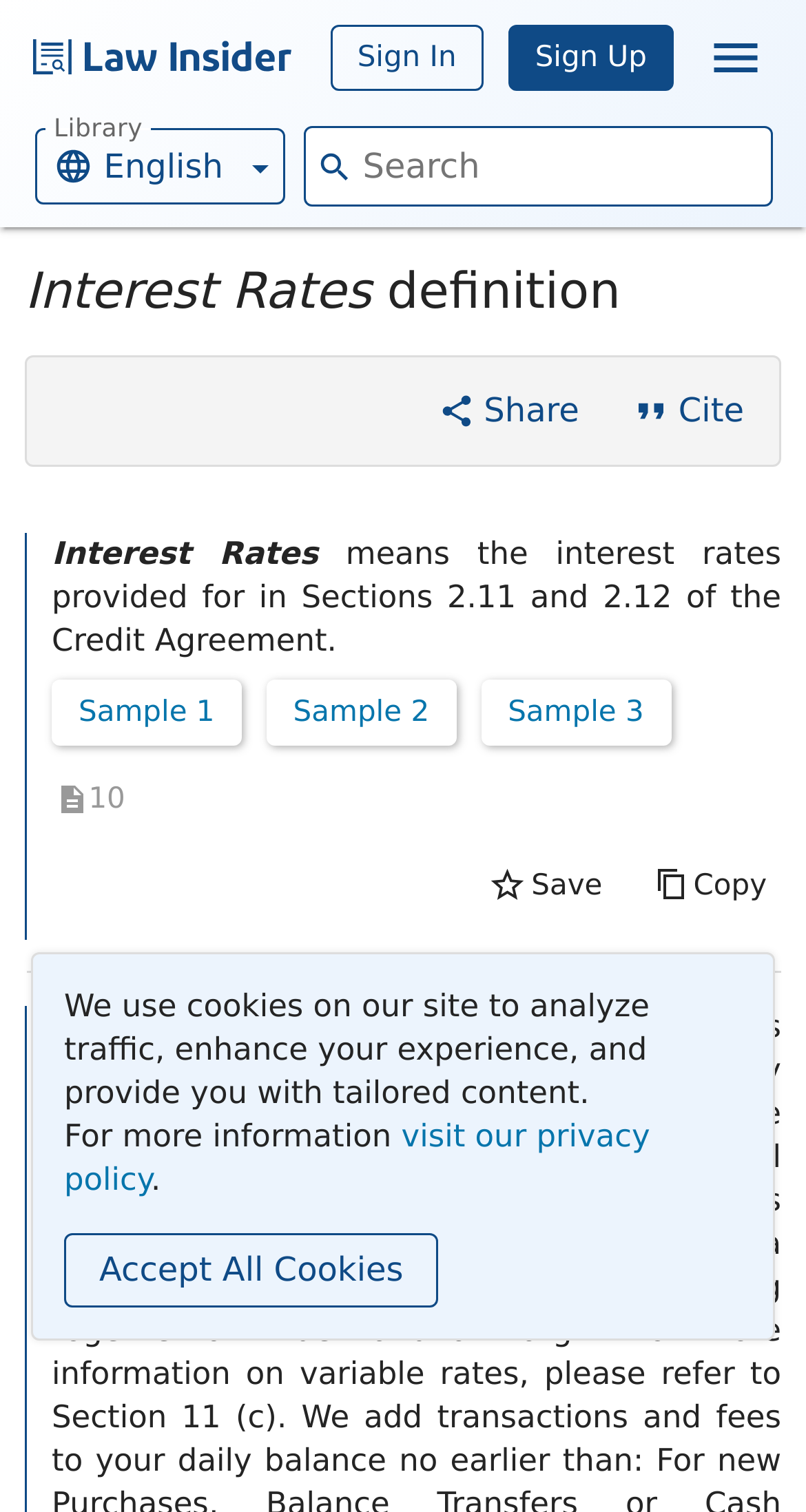Based on the element description: "Share", identify the bounding box coordinates for this UI element. The coordinates must be four float numbers between 0 and 1, listed as [left, top, right, bottom].

[0.521, 0.248, 0.742, 0.297]